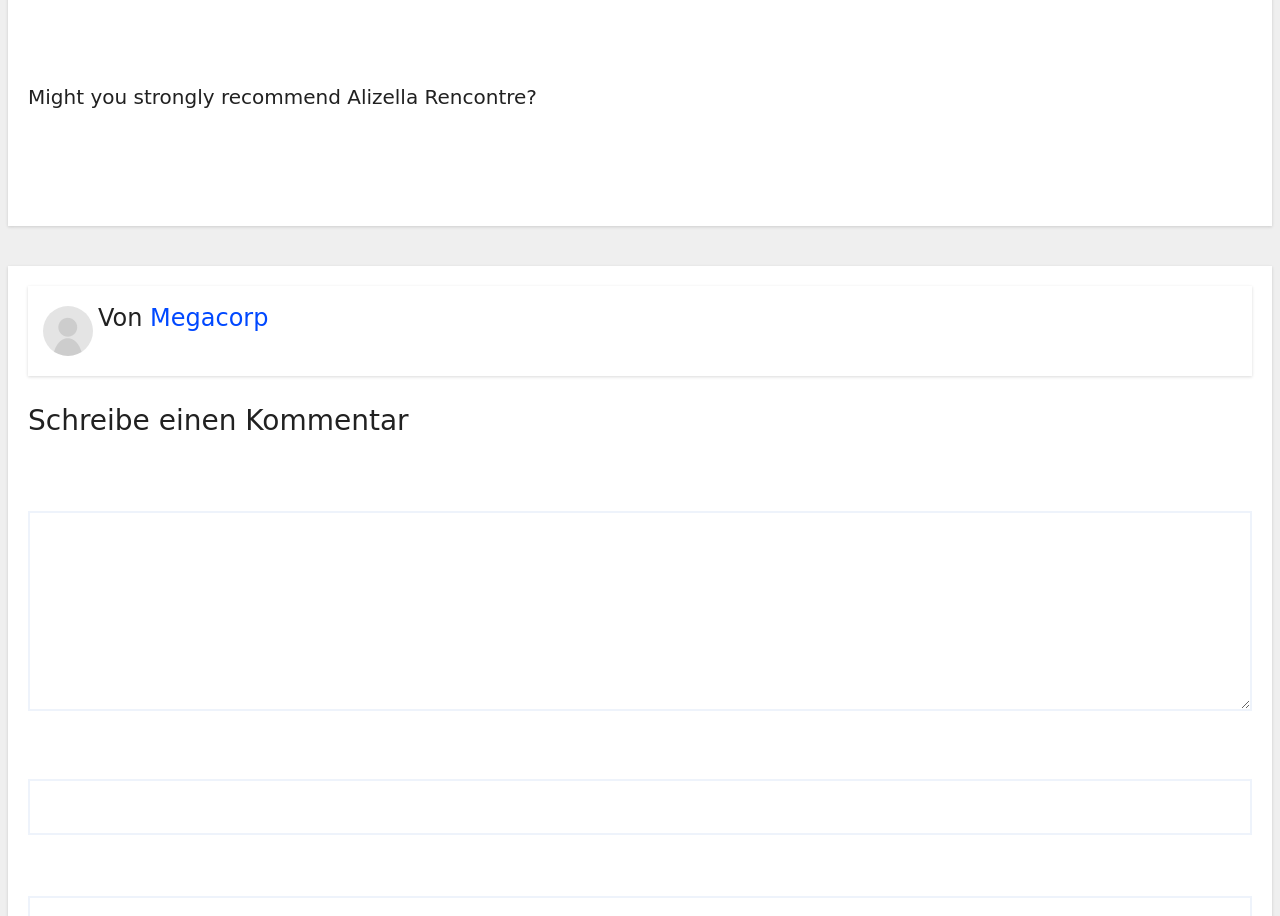Given the description "parent_node: Kommentar * name="e1dec0a24d"", determine the bounding box of the corresponding UI element.

[0.022, 0.557, 0.978, 0.776]